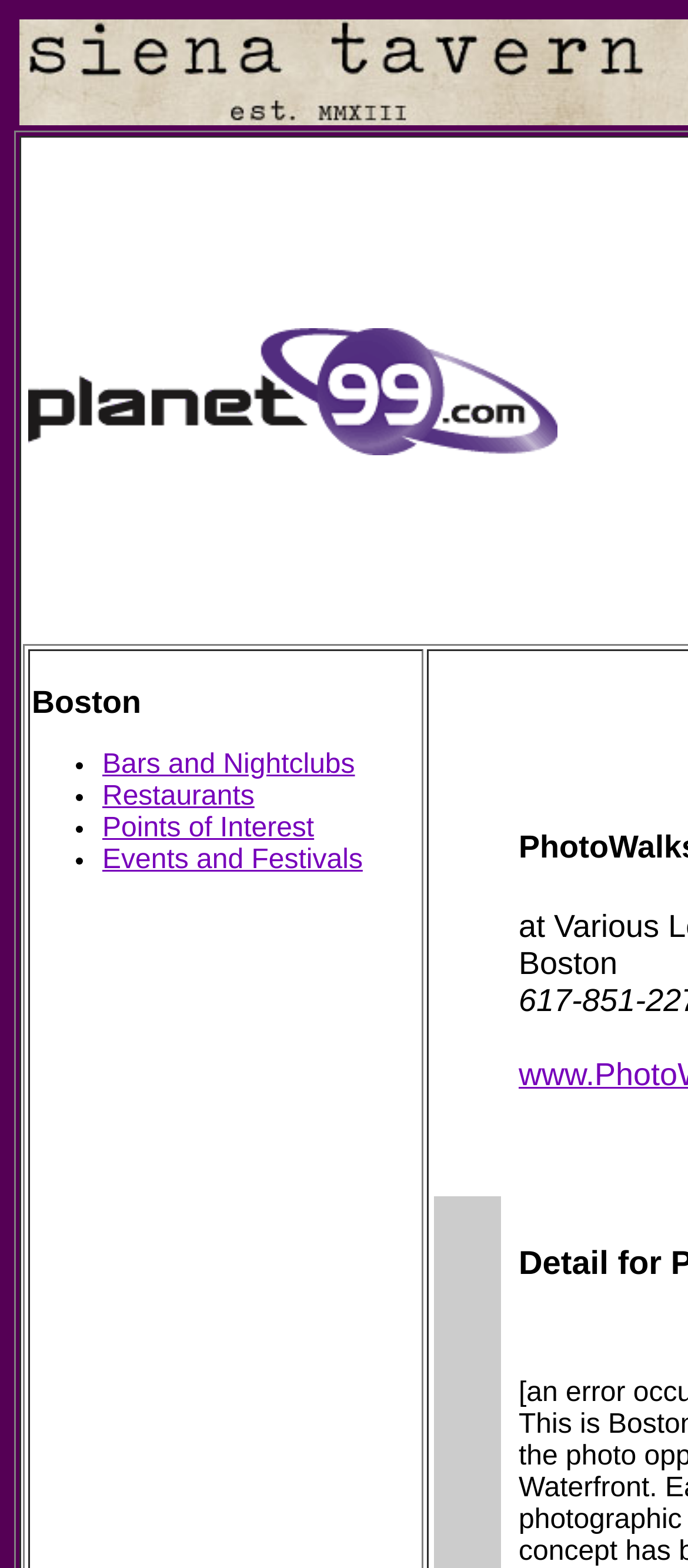Given the description of the UI element: "Restaurants", predict the bounding box coordinates in the form of [left, top, right, bottom], with each value being a float between 0 and 1.

[0.149, 0.498, 0.37, 0.518]